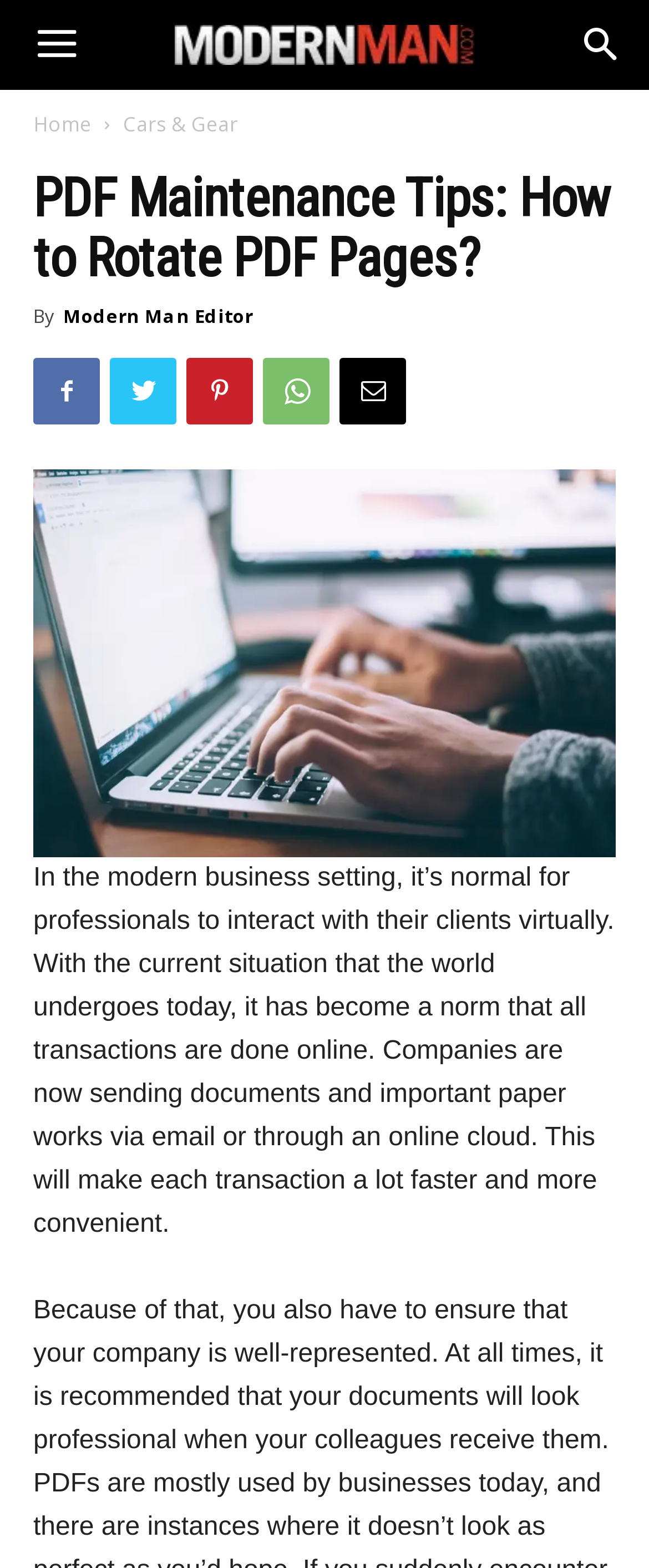Please specify the bounding box coordinates of the region to click in order to perform the following instruction: "Click the Modern Man Editor link".

[0.097, 0.193, 0.39, 0.209]